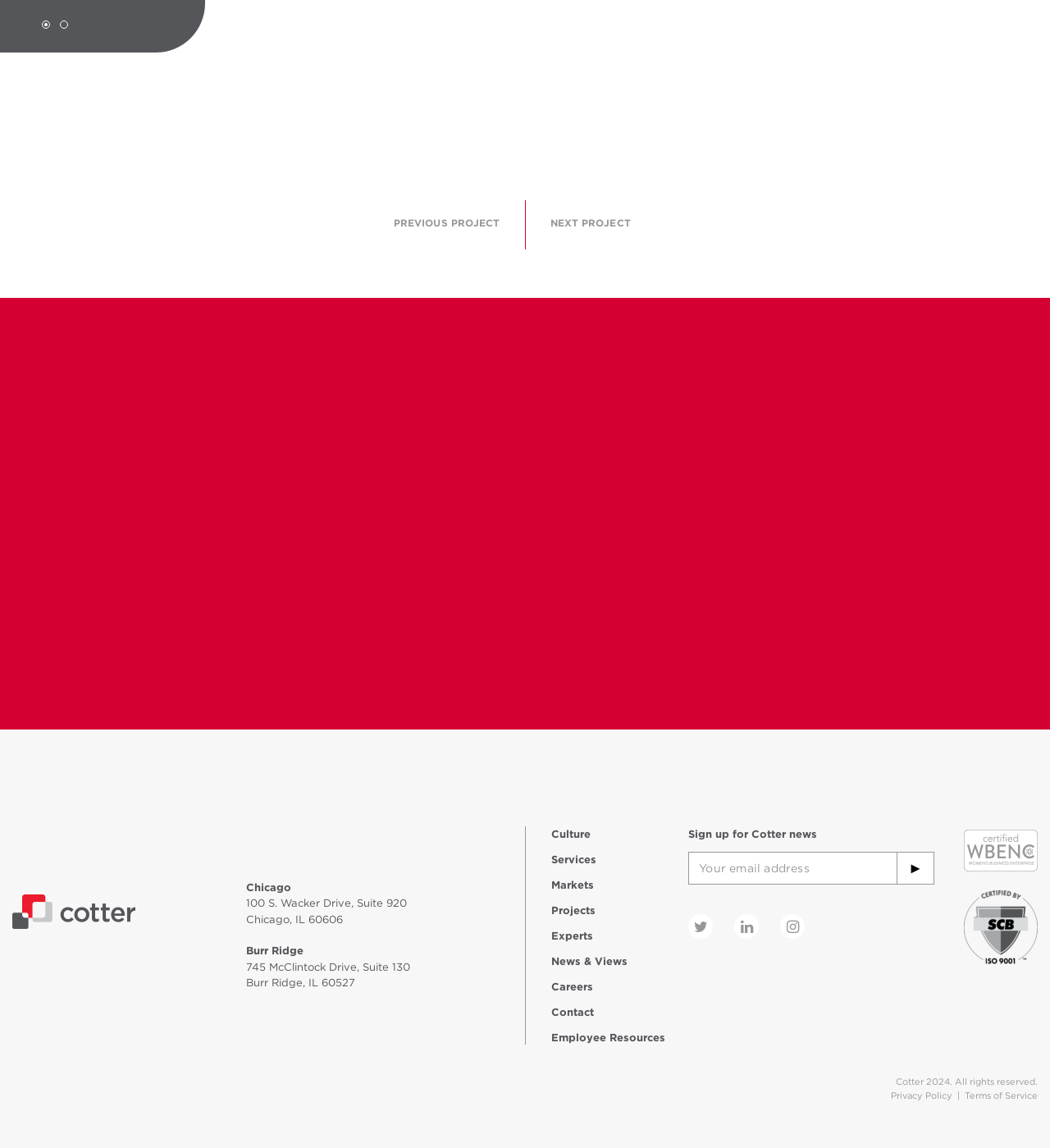For the element described, predict the bounding box coordinates as (top-left x, top-left y, bottom-right x, bottom-right y). All values should be between 0 and 1. Element description: Privacy Policy

[0.848, 0.949, 0.907, 0.959]